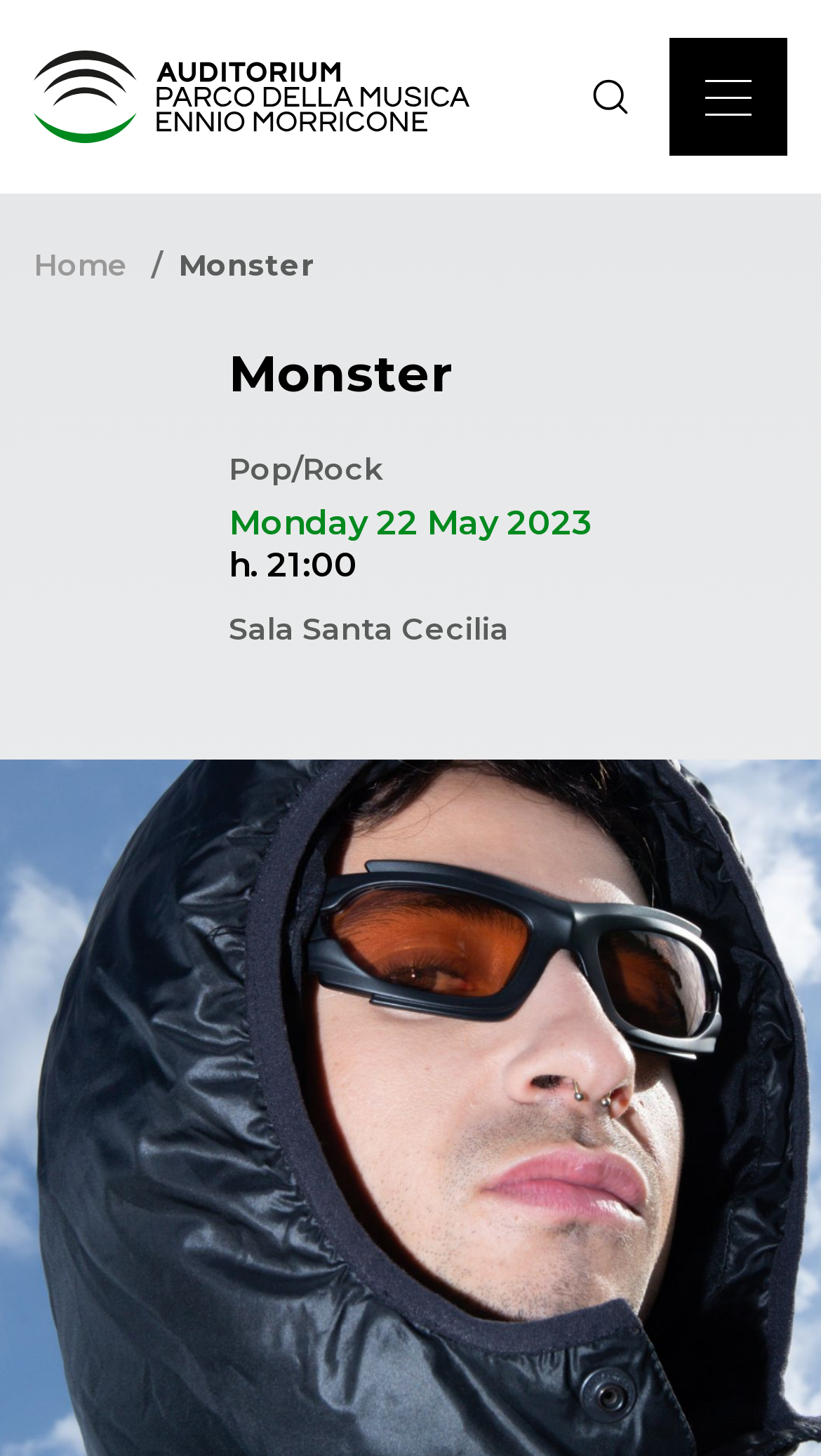Find the bounding box coordinates for the HTML element specified by: "REGULATIONS GOVERNING PURCHASE AND USE".

[0.082, 0.195, 0.859, 0.259]